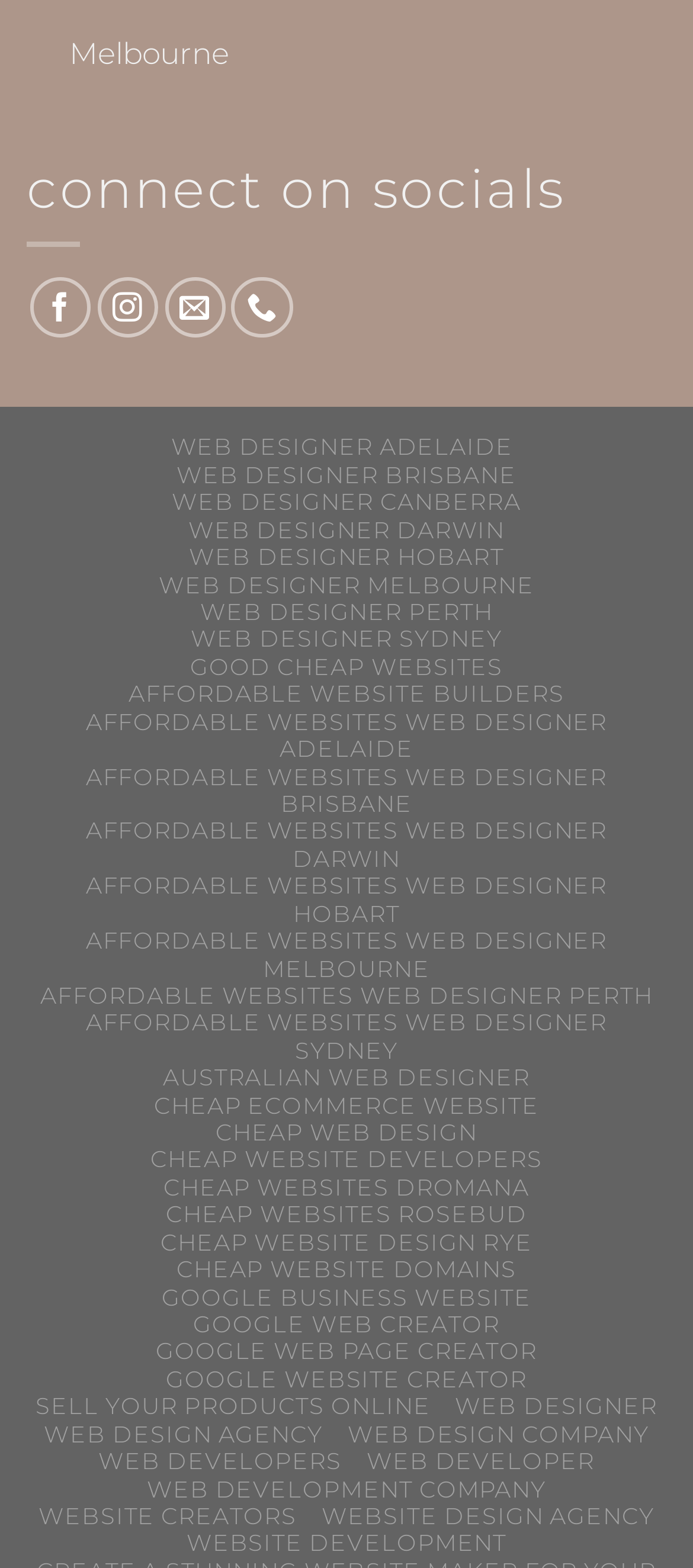What is the city mentioned at the top? Using the information from the screenshot, answer with a single word or phrase.

Melbourne